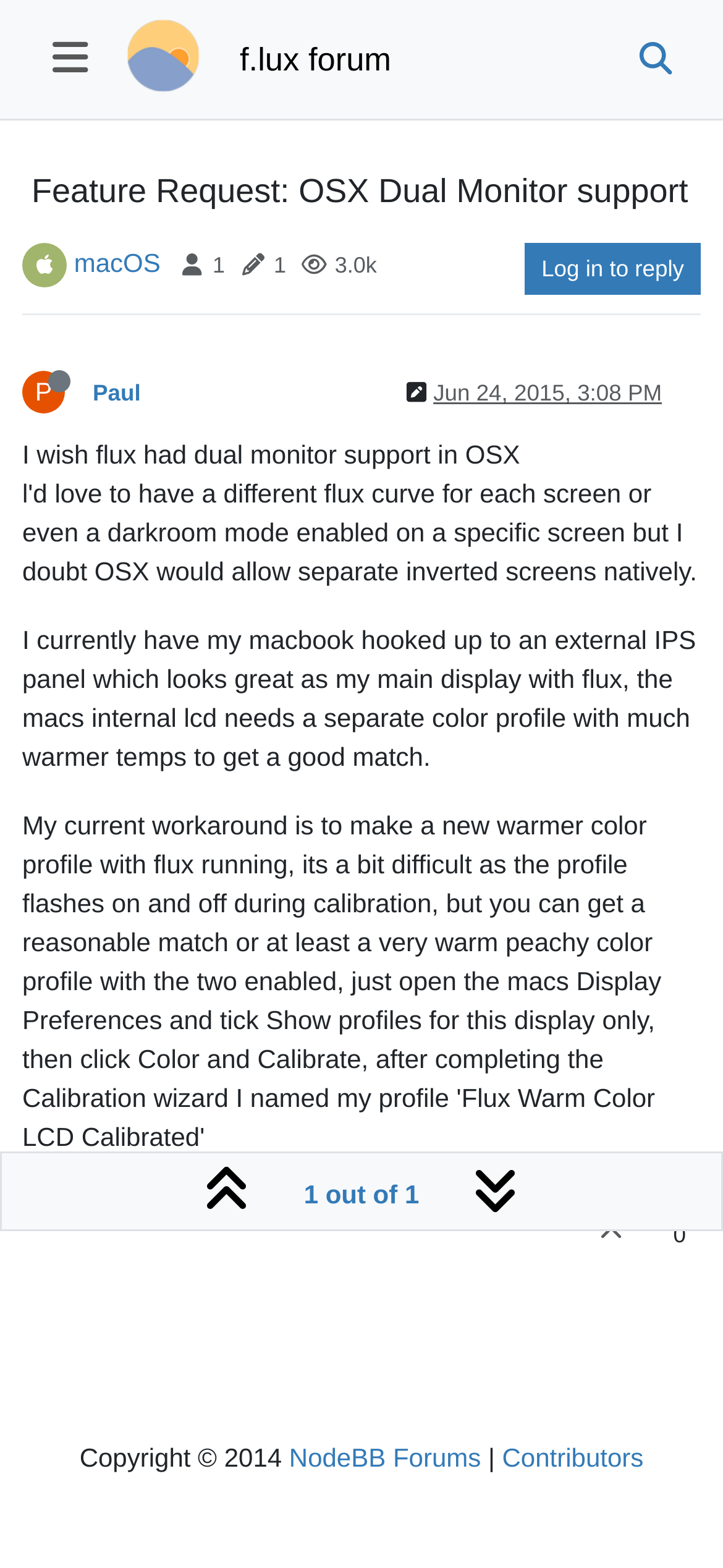Can you find the bounding box coordinates for the element that needs to be clicked to execute this instruction: "Search in the forum"? The coordinates should be given as four float numbers between 0 and 1, i.e., [left, top, right, bottom].

[0.846, 0.017, 0.969, 0.059]